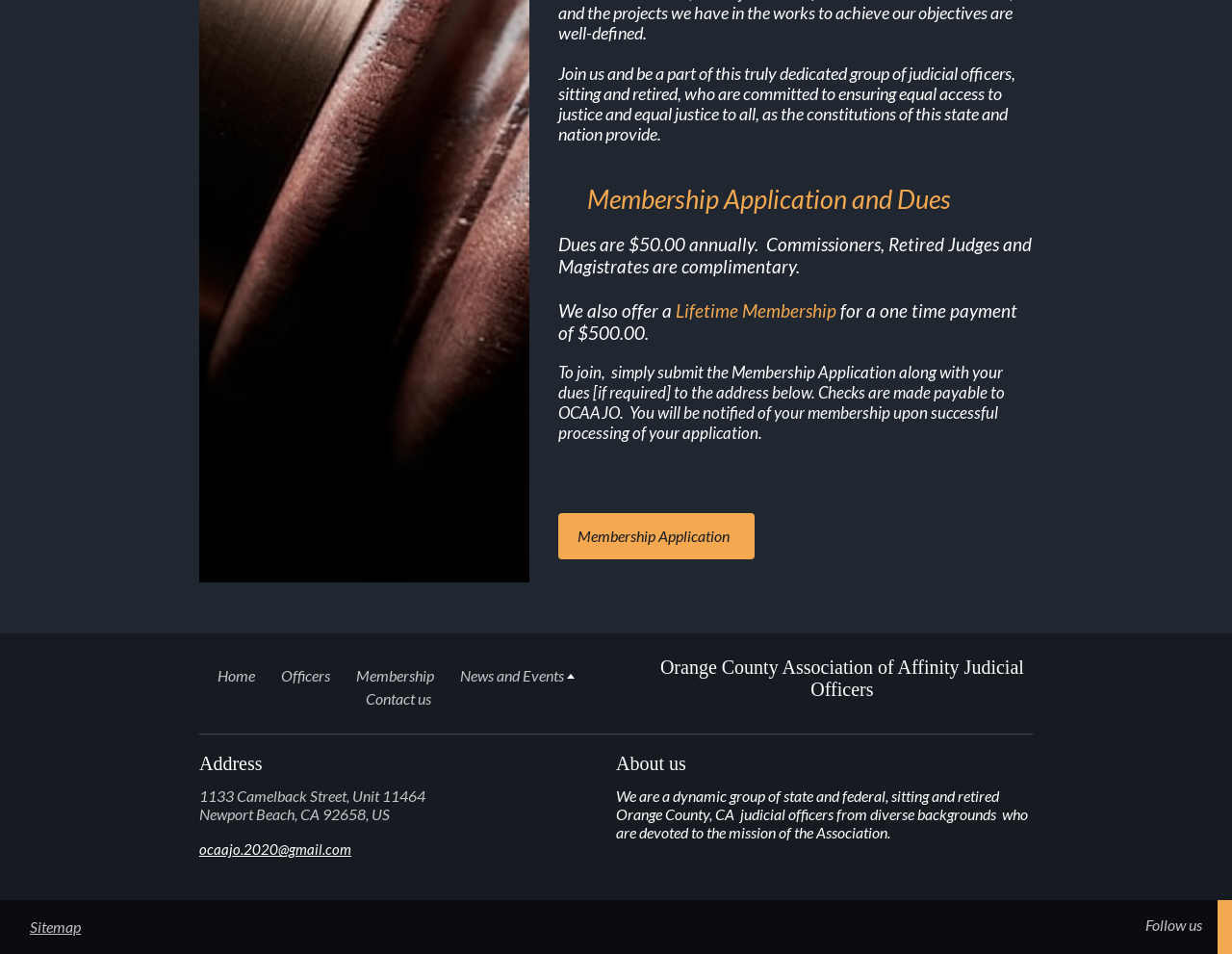Find the bounding box of the element with the following description: "Membership Application". The coordinates must be four float numbers between 0 and 1, formatted as [left, top, right, bottom].

[0.453, 0.537, 0.613, 0.586]